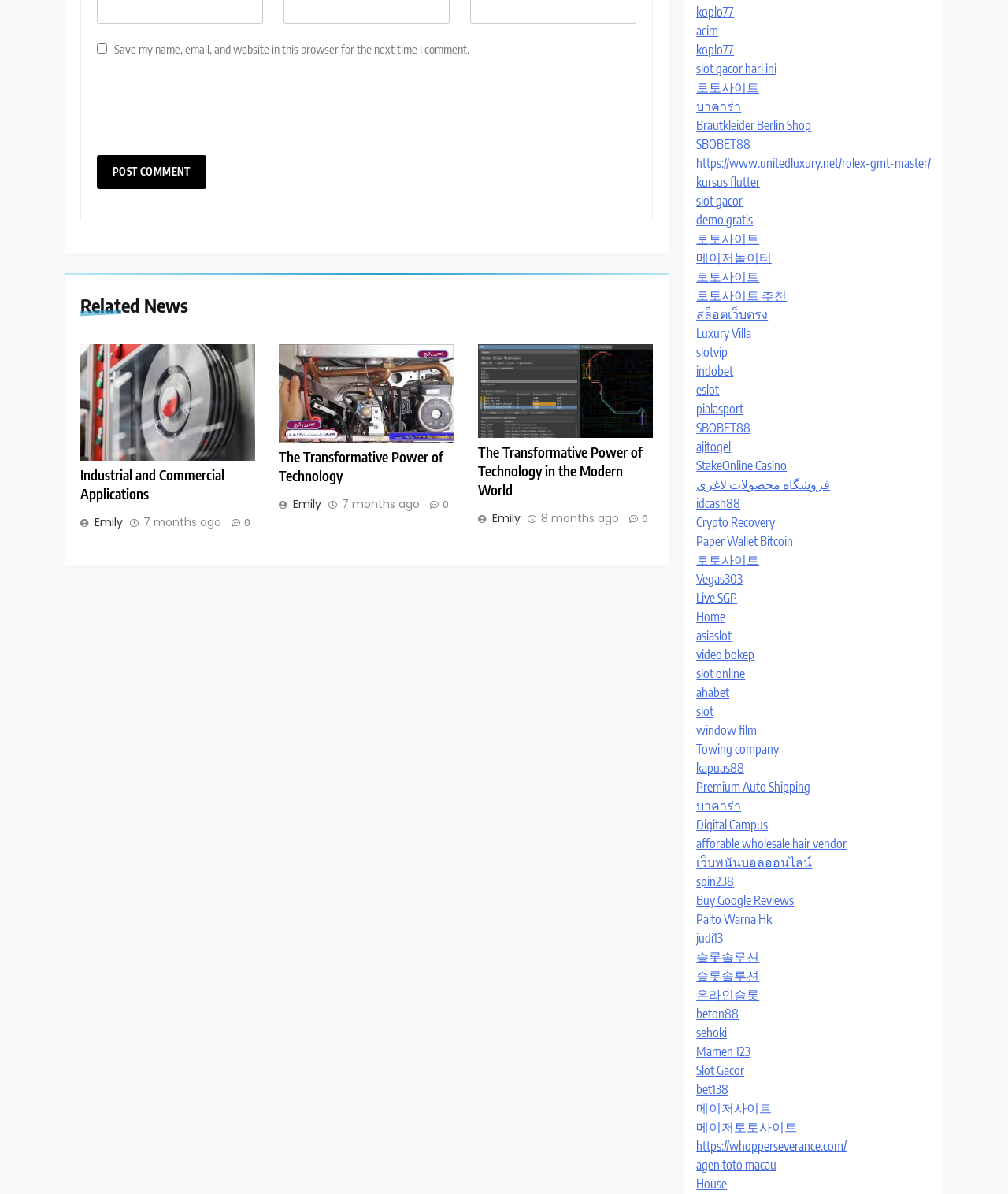What is the function of the 'Post Comment' button?
Please describe in detail the information shown in the image to answer the question.

The 'Post Comment' button is located below the comment input field and is likely used to submit a comment to the webpage. This is a common functionality found on webpages that allow user comments.